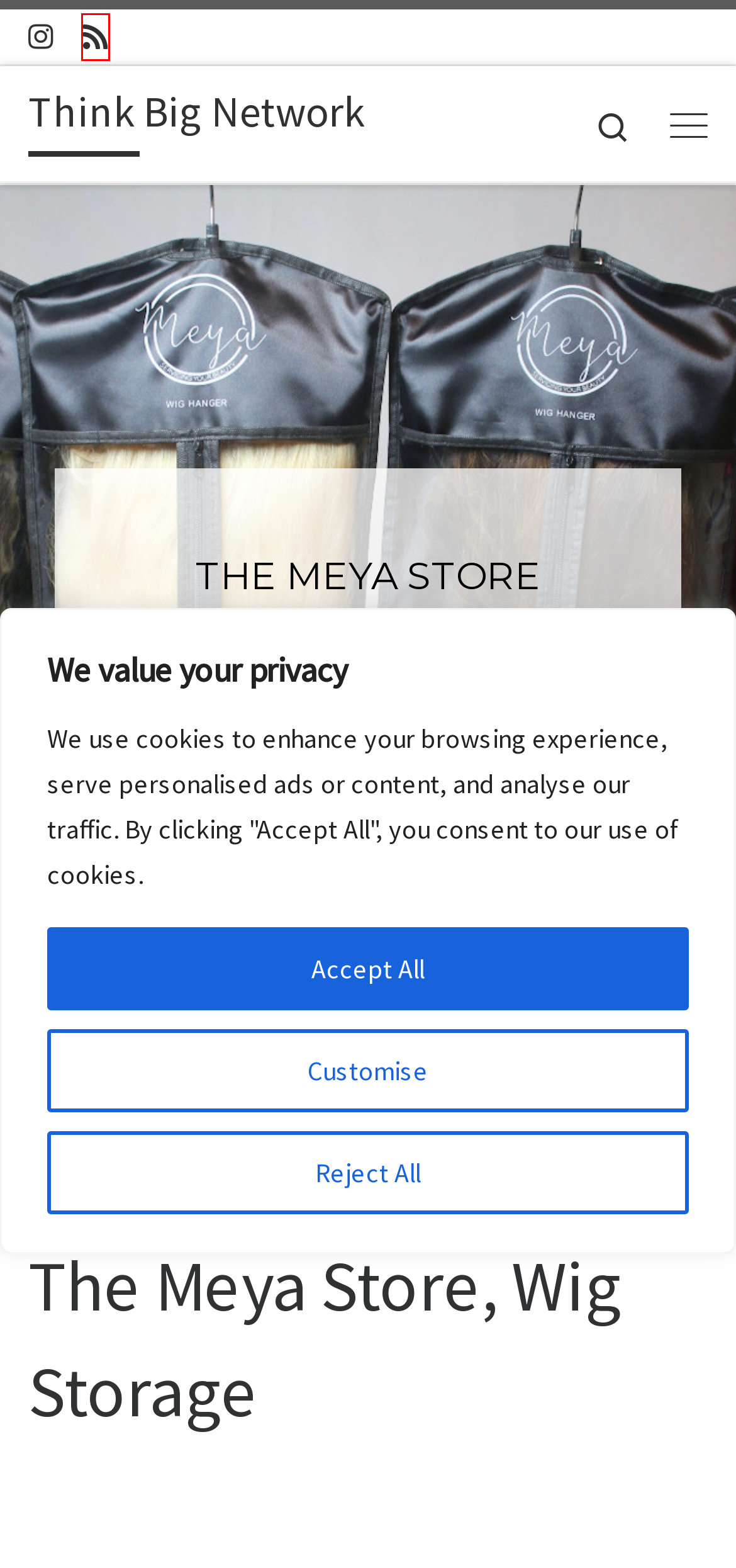You have a screenshot of a webpage with a red rectangle bounding box around a UI element. Choose the best description that matches the new page after clicking the element within the bounding box. The candidate descriptions are:
A. Think Big Network
B. Think Big Network – Black Business Success Stories
C. Blog Tool, Publishing Platform, and CMS – WordPress.org
D. Philly & Friends, Children’s products – Think Big Network
E. Black Aesthetics Advisory Board – Think Big Network
F. Télle Moi, Nail Polish – Think Big Network
G. Customizr WordPress Theme | Press Customizr
H. NDU Jewels, jewellery – Think Big Network

A